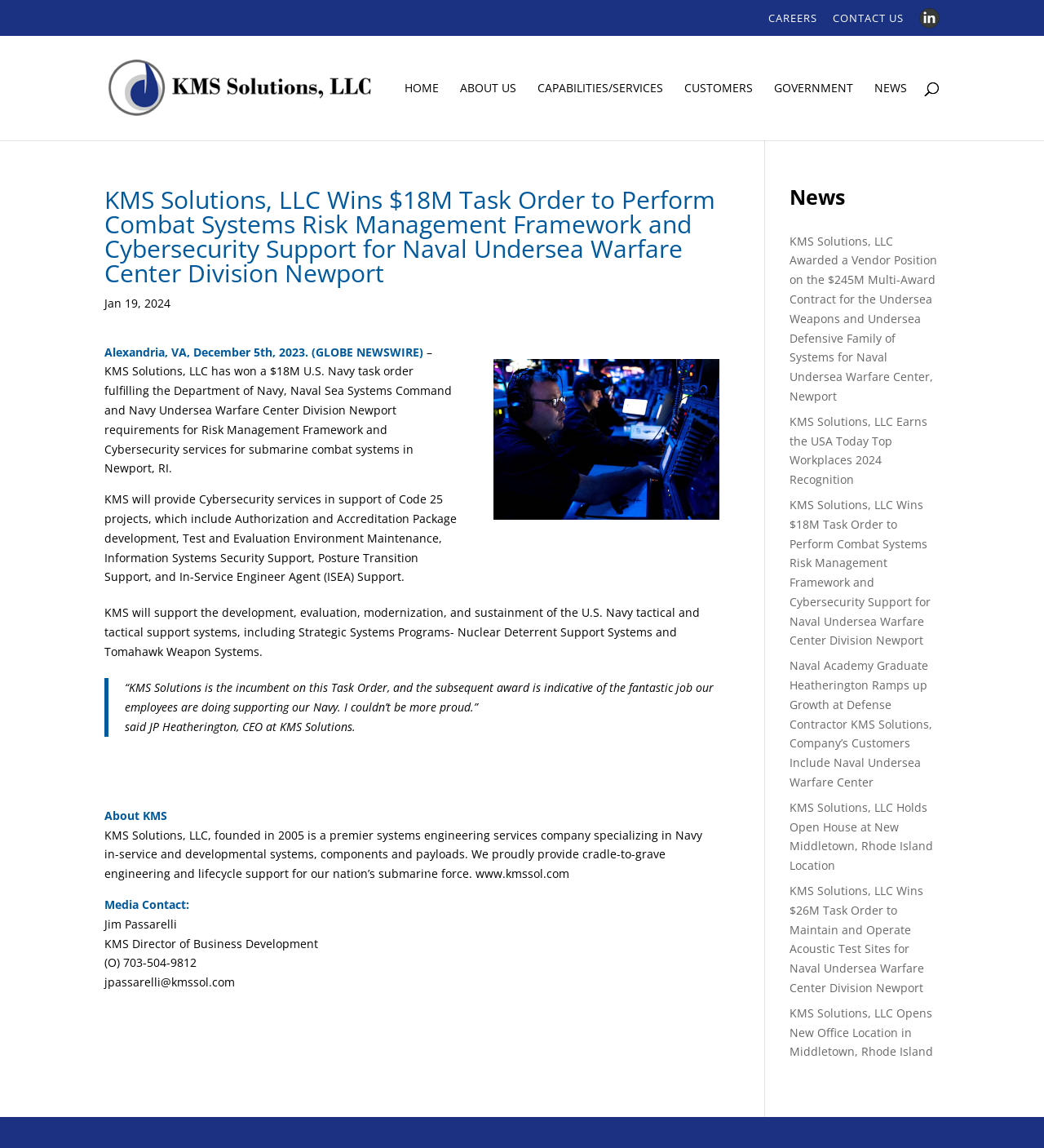Refer to the image and offer a detailed explanation in response to the question: What is the company's specialization?

The company's specialization can be found in the 'About KMS' section of the webpage. It is stated that KMS Solutions, LLC is a premier systems engineering services company specializing in Navy in-service and developmental systems, components, and payloads.